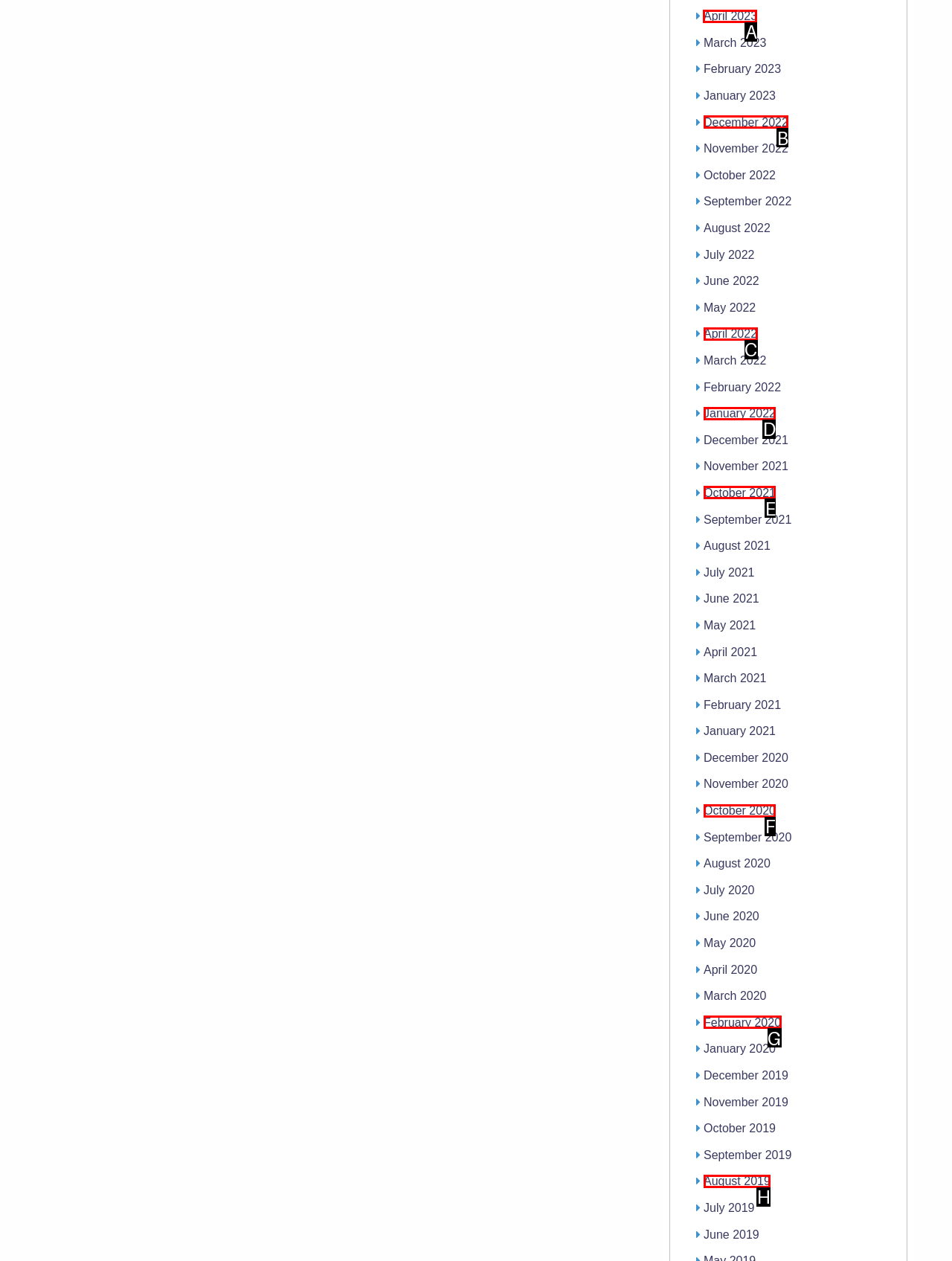Identify the correct option to click in order to complete this task: View April 2023
Answer with the letter of the chosen option directly.

A